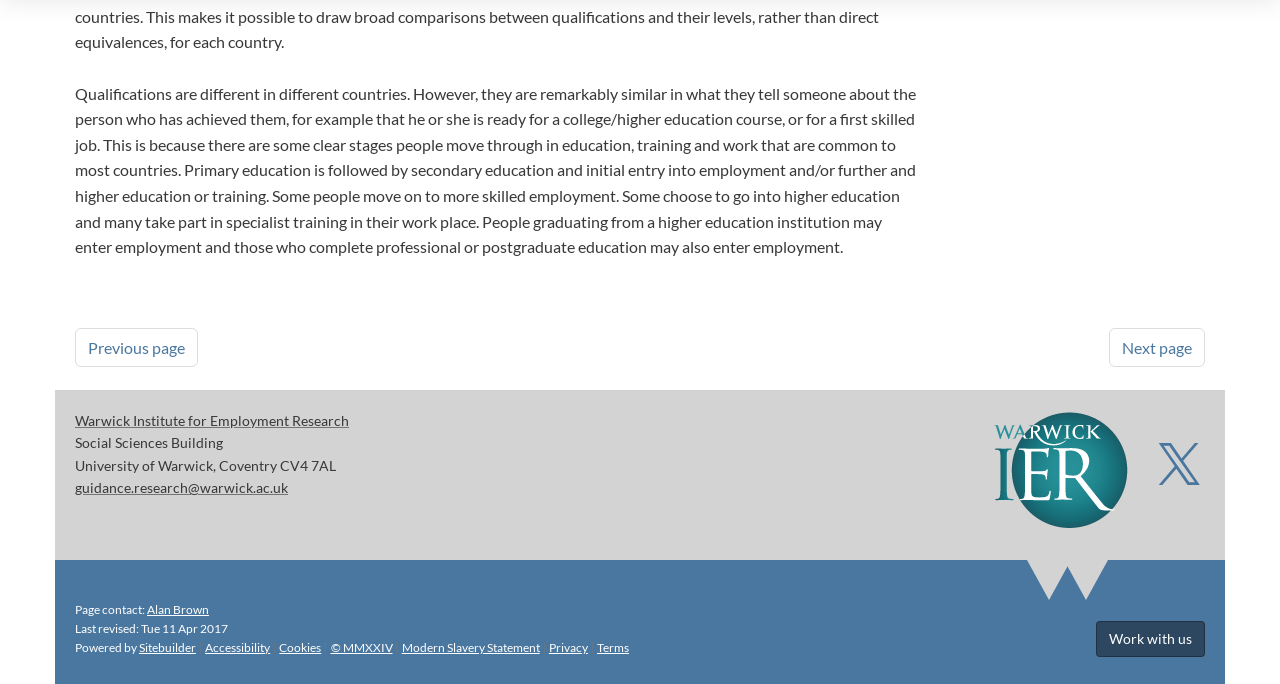Locate the UI element that matches the description Warwick Institute for Employment Research in the webpage screenshot. Return the bounding box coordinates in the format (top-left x, top-left y, bottom-right x, bottom-right y), with values ranging from 0 to 1.

[0.059, 0.602, 0.273, 0.627]